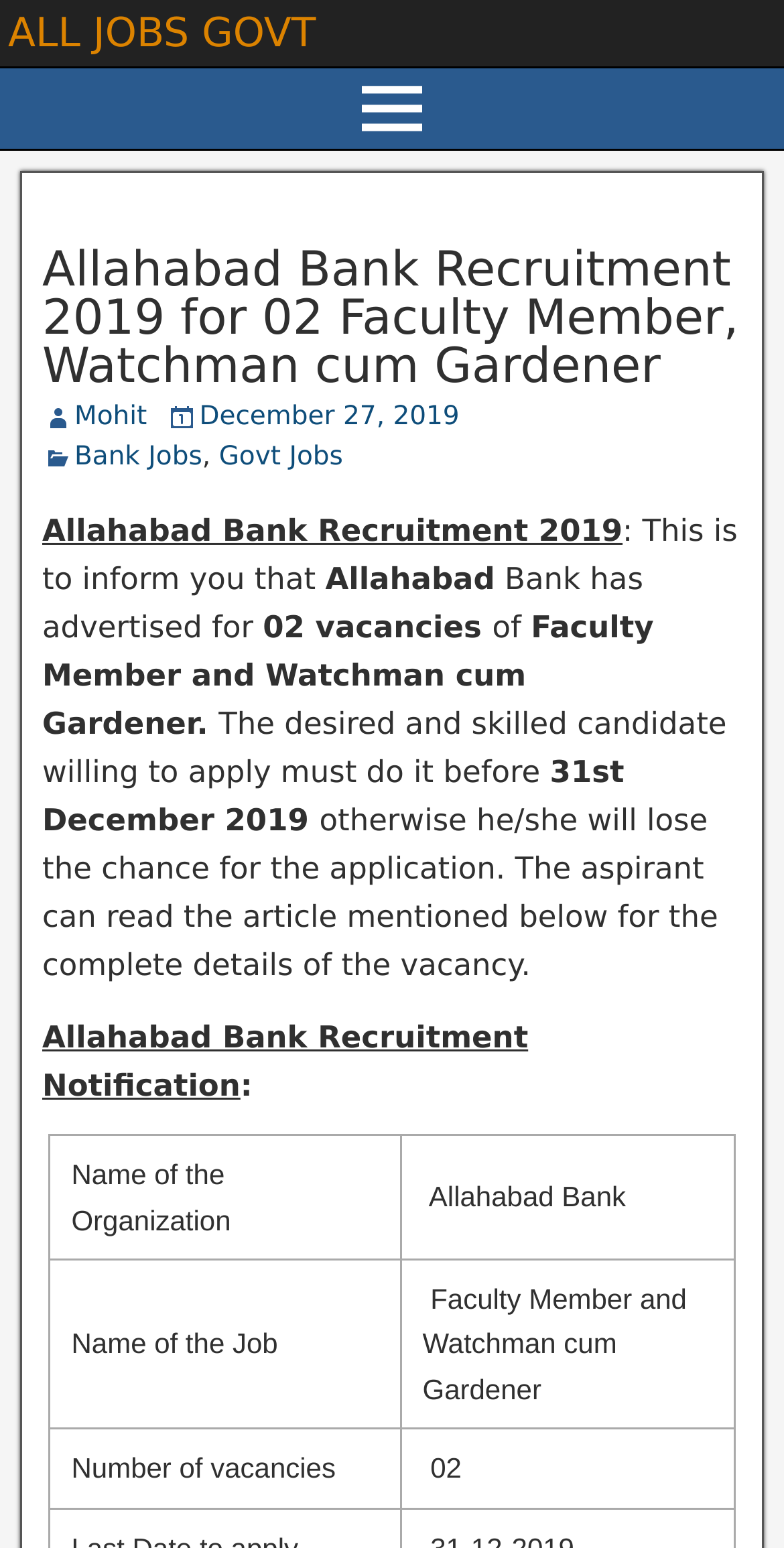Give a one-word or one-phrase response to the question: 
What are the job positions available?

Faculty Member and Watchman cum Gardener